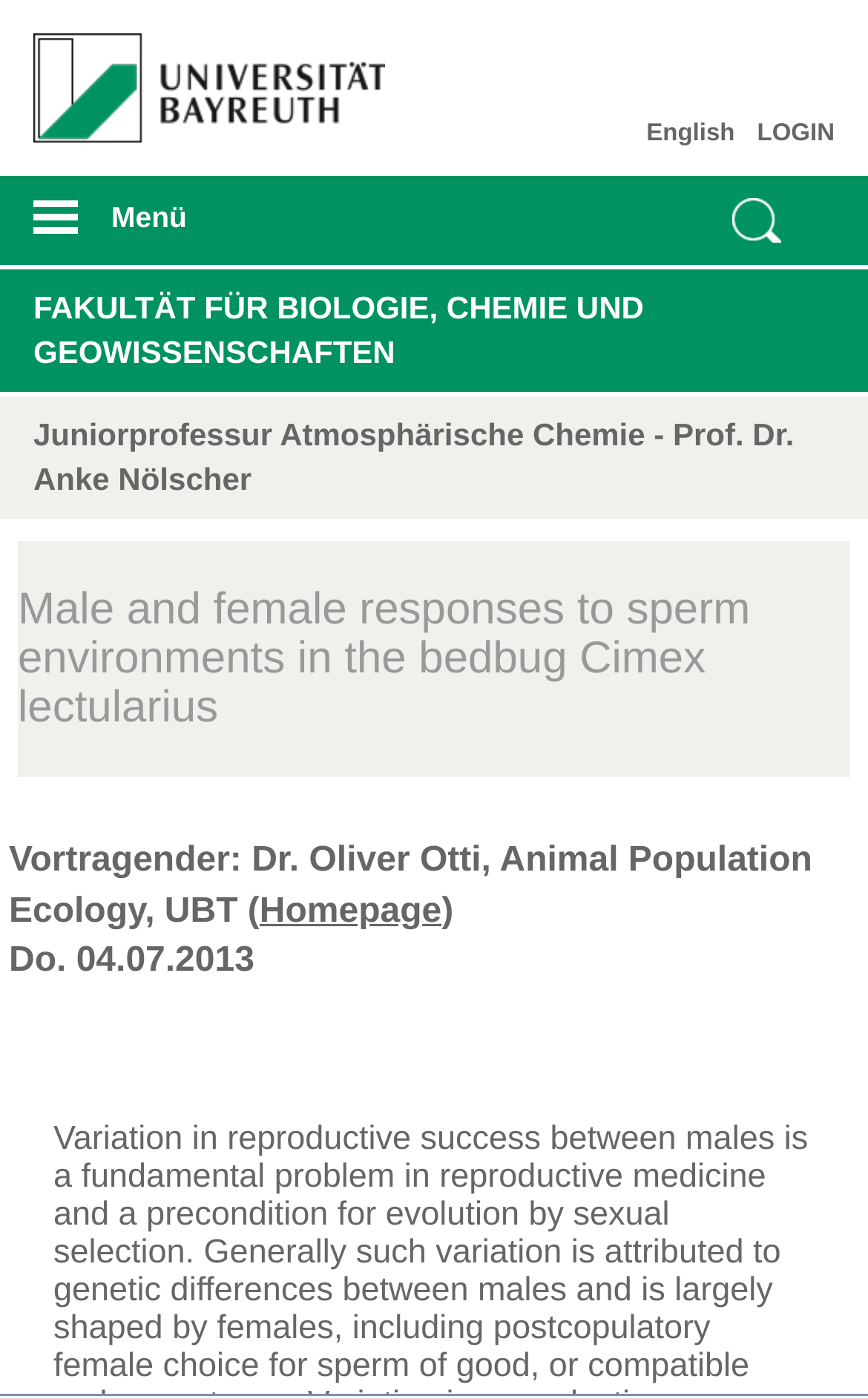Find the bounding box coordinates of the element to click in order to complete this instruction: "go to login page". The bounding box coordinates must be four float numbers between 0 and 1, denoted as [left, top, right, bottom].

[0.872, 0.085, 0.962, 0.104]